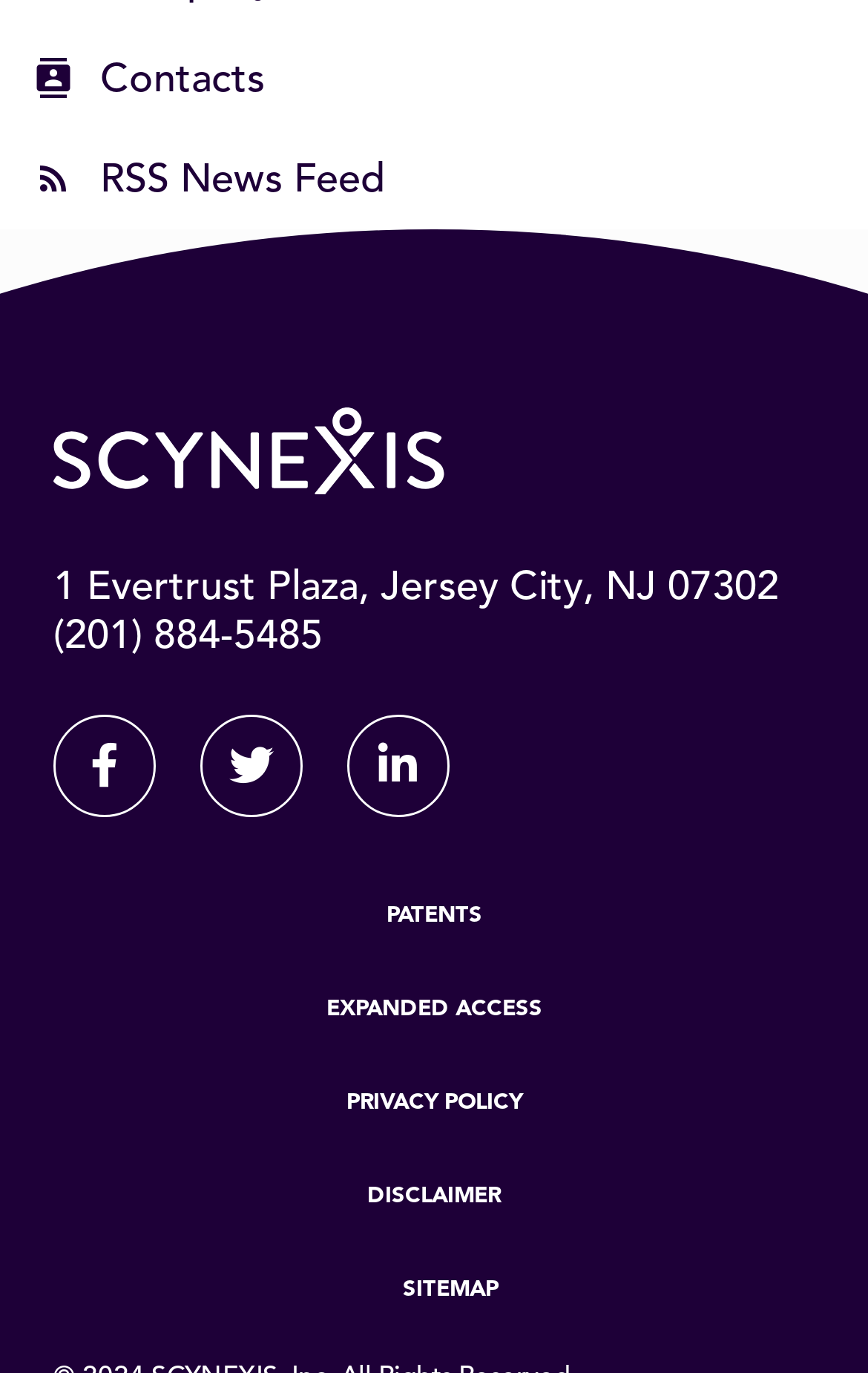What is the address of the company?
Look at the screenshot and respond with one word or a short phrase.

1 Evertrust Plaza, Jersey City, NJ 07302